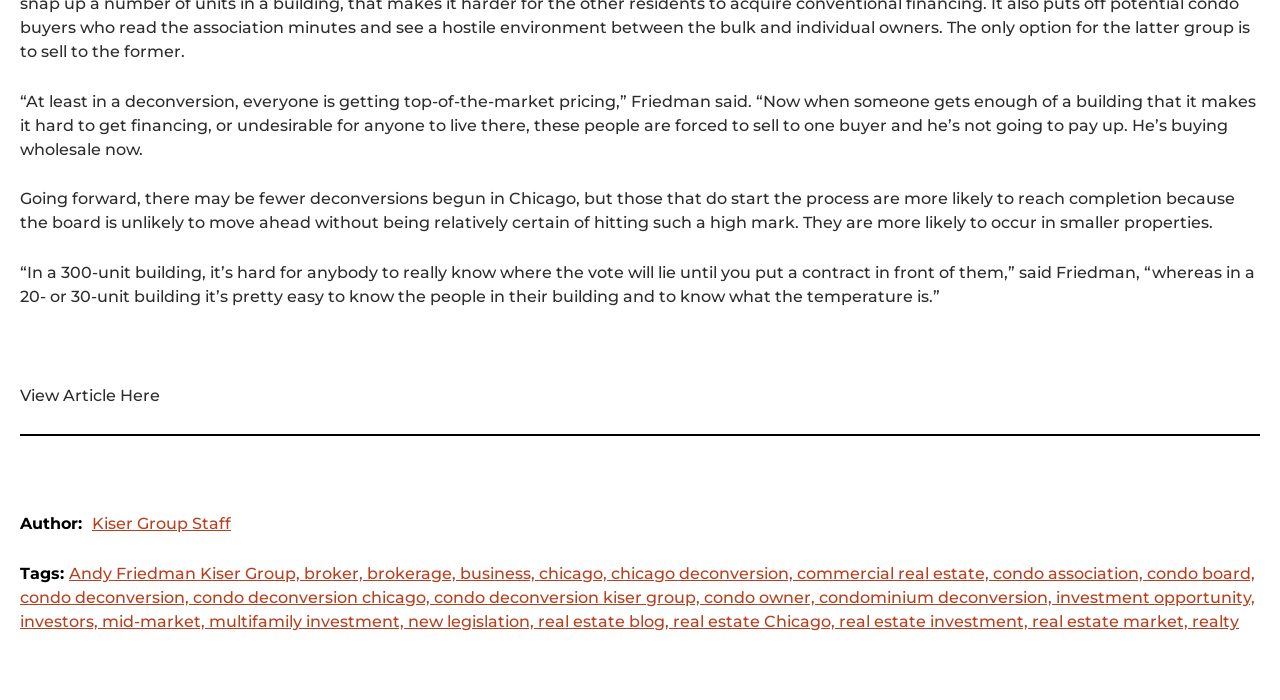Determine the bounding box coordinates of the clickable element to achieve the following action: 'Learn about condo deconversion in Chicago'. Provide the coordinates as four float values between 0 and 1, formatted as [left, top, right, bottom].

[0.477, 0.806, 0.623, 0.833]